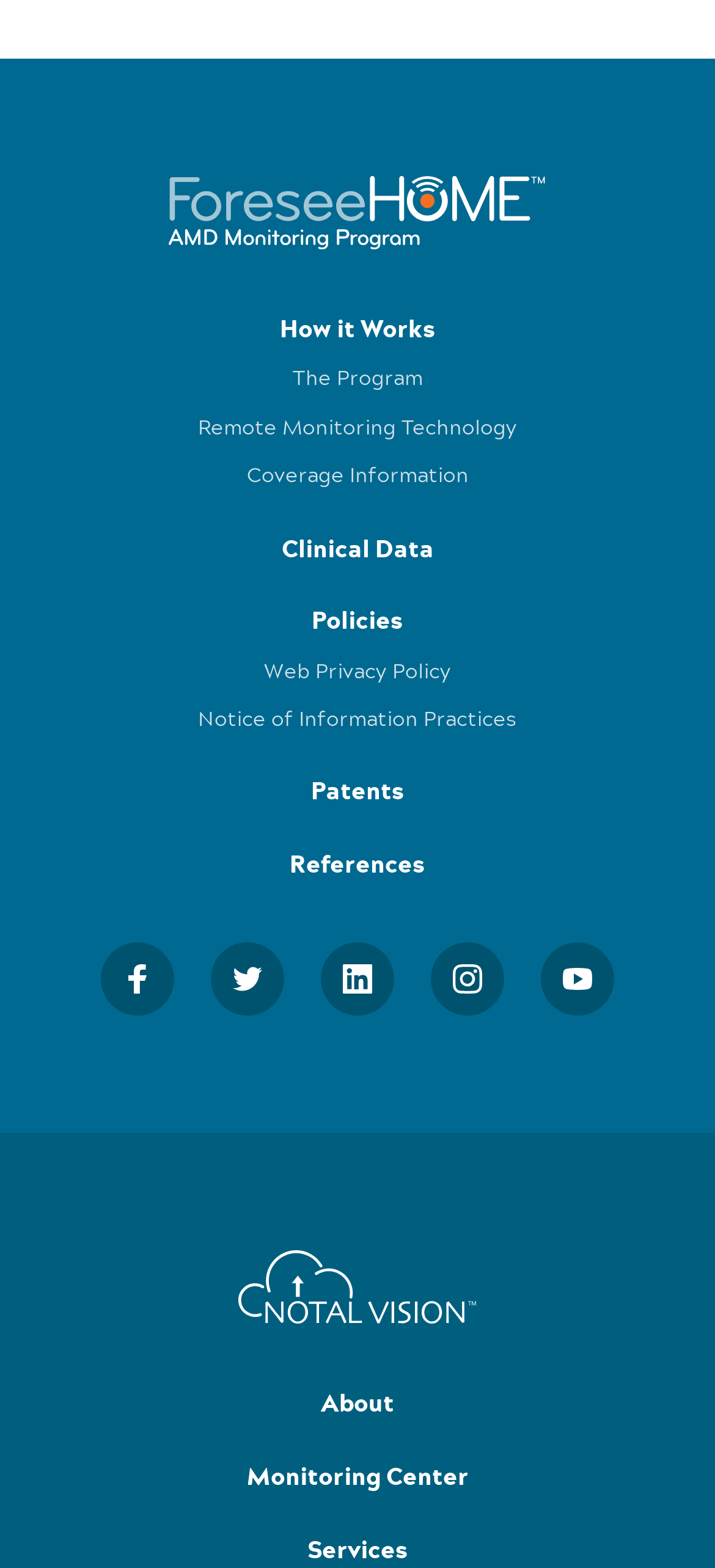How many links are there in the webpage? From the image, respond with a single word or brief phrase.

15